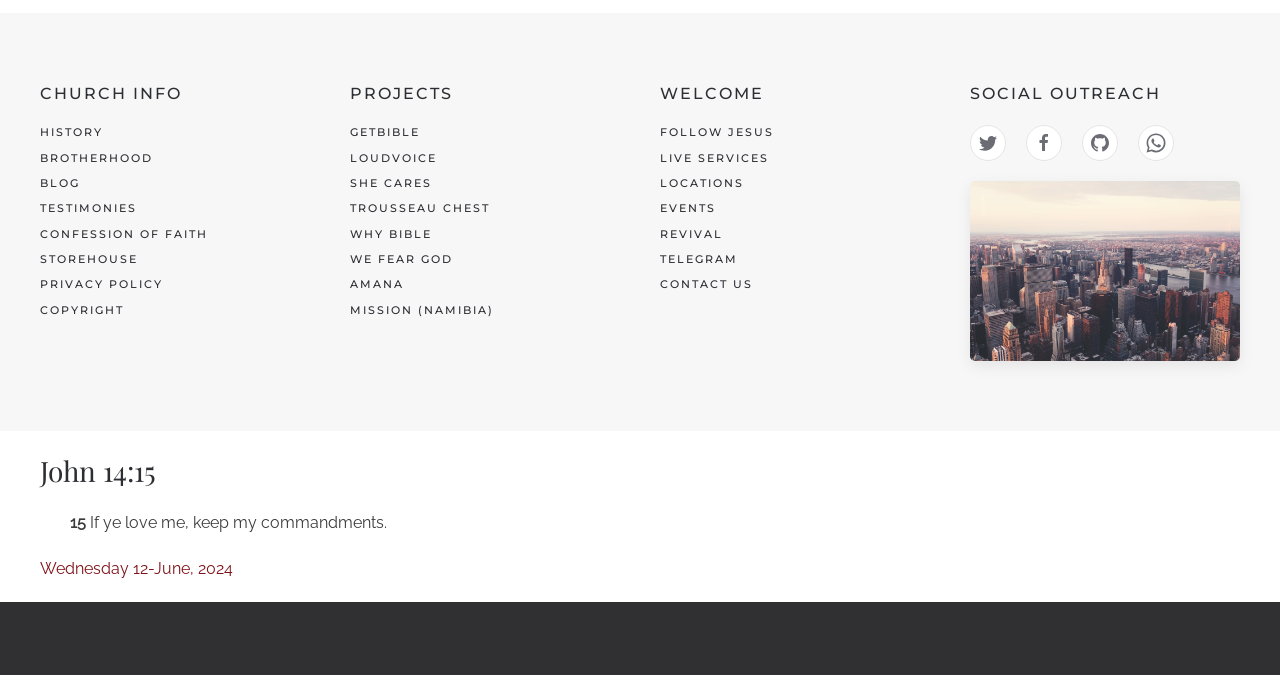Please provide a brief answer to the question using only one word or phrase: 
What is the category of projects mentioned on the webpage?

GetBible, LoudVoice, etc.